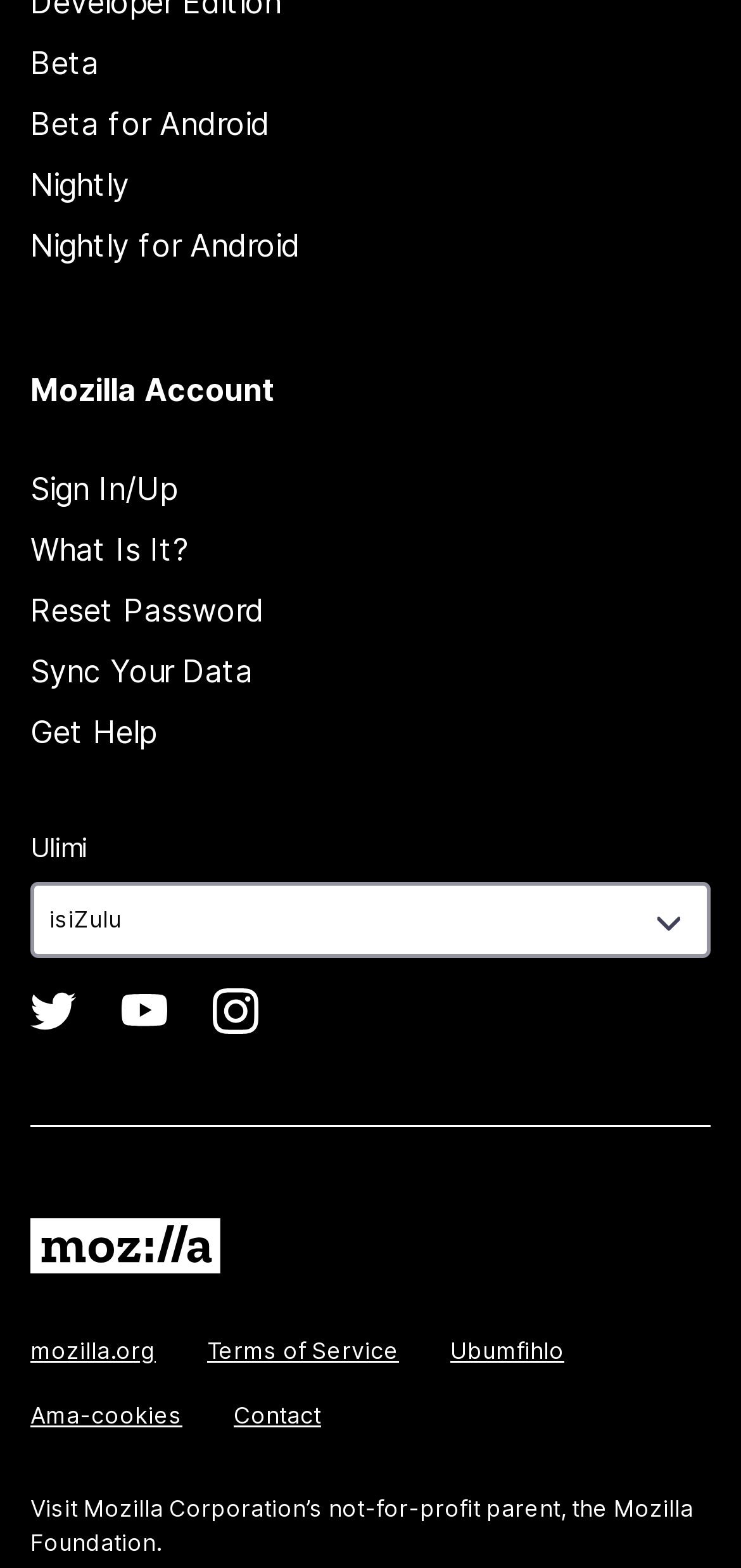Please answer the following question using a single word or phrase: 
How many social media links are on the webpage?

3